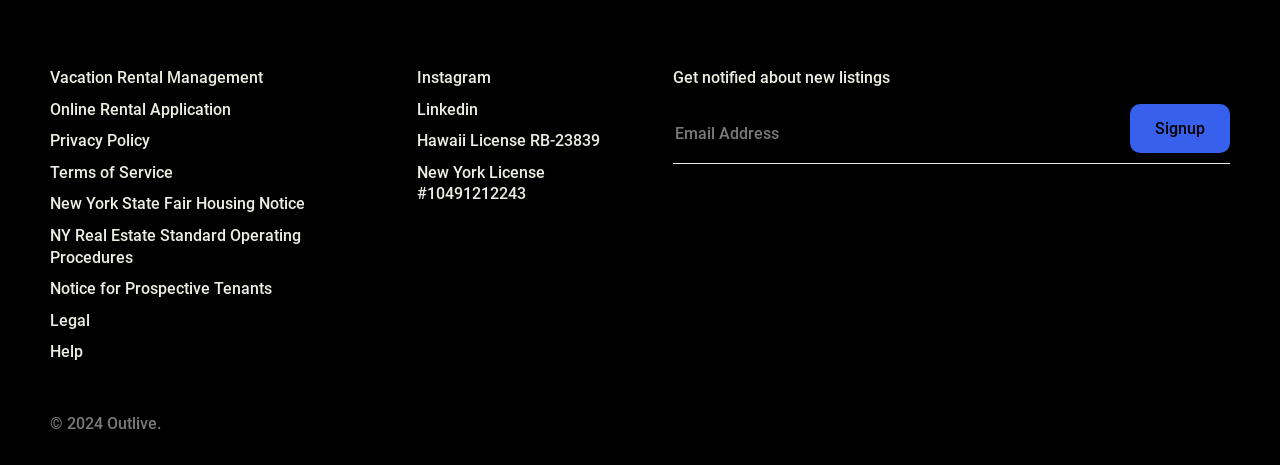Indicate the bounding box coordinates of the clickable region to achieve the following instruction: "Enter email to get notified about new listings."

[0.526, 0.223, 0.883, 0.328]